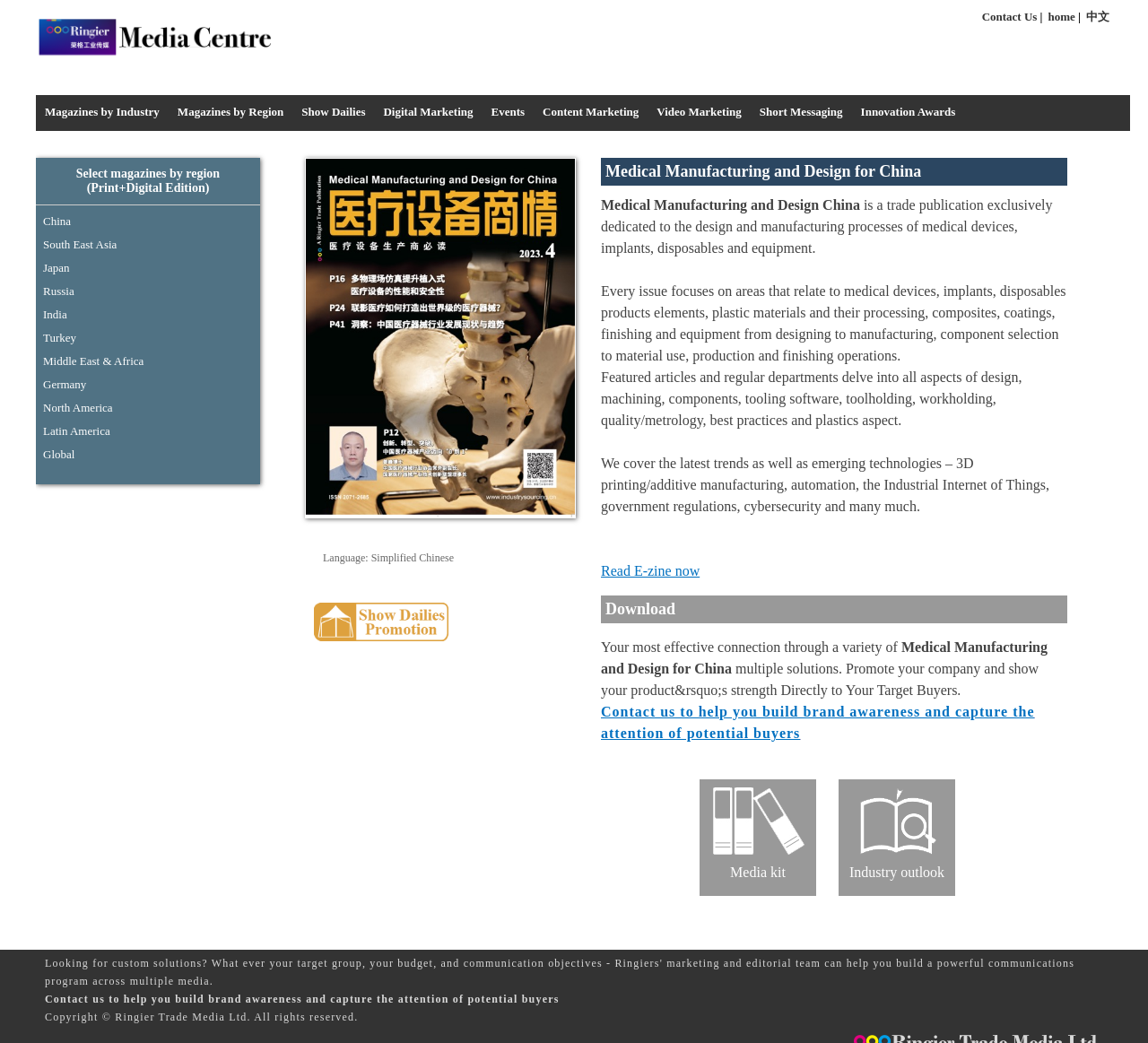Using the webpage screenshot and the element description Show Dailies, determine the bounding box coordinates. Specify the coordinates in the format (top-left x, top-left y, bottom-right x, bottom-right y) with values ranging from 0 to 1.

[0.259, 0.091, 0.322, 0.124]